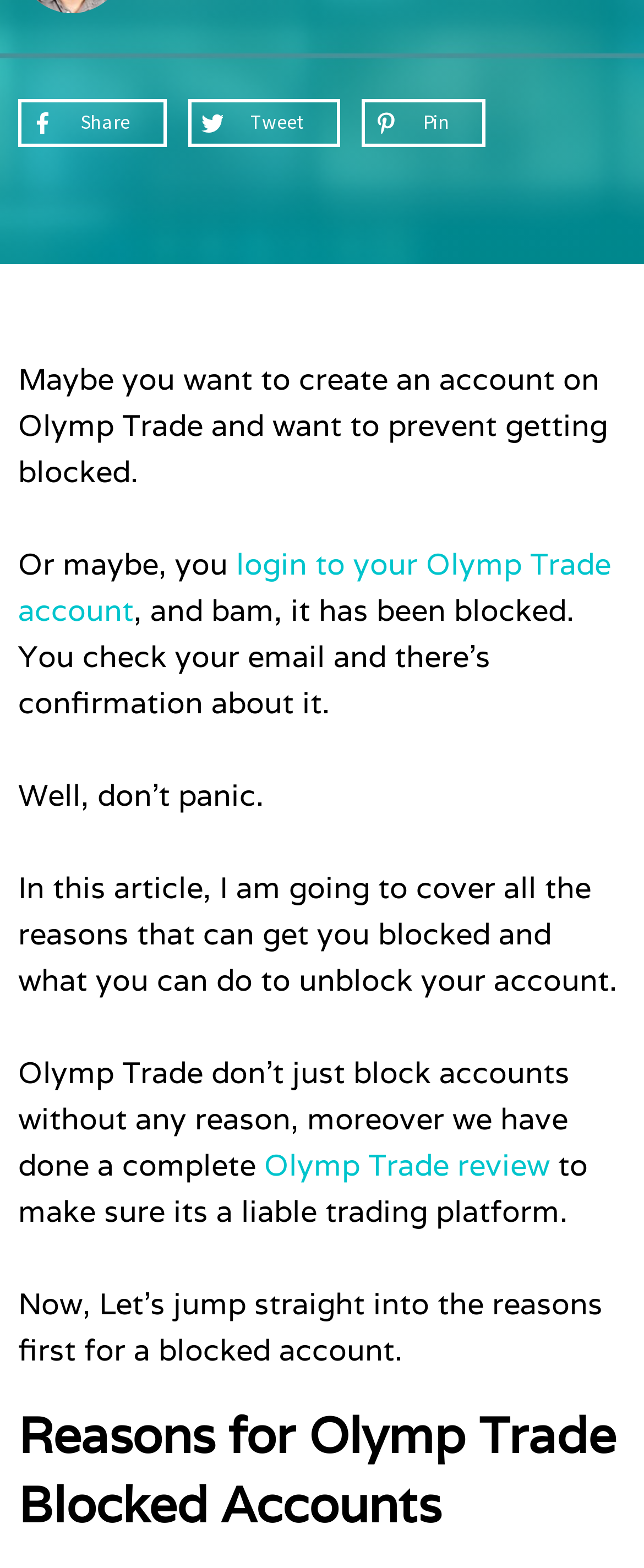Please determine the bounding box coordinates for the UI element described here. Use the format (top-left x, top-left y, bottom-right x, bottom-right y) with values bounded between 0 and 1: Tweet 0

[0.297, 0.065, 0.471, 0.092]